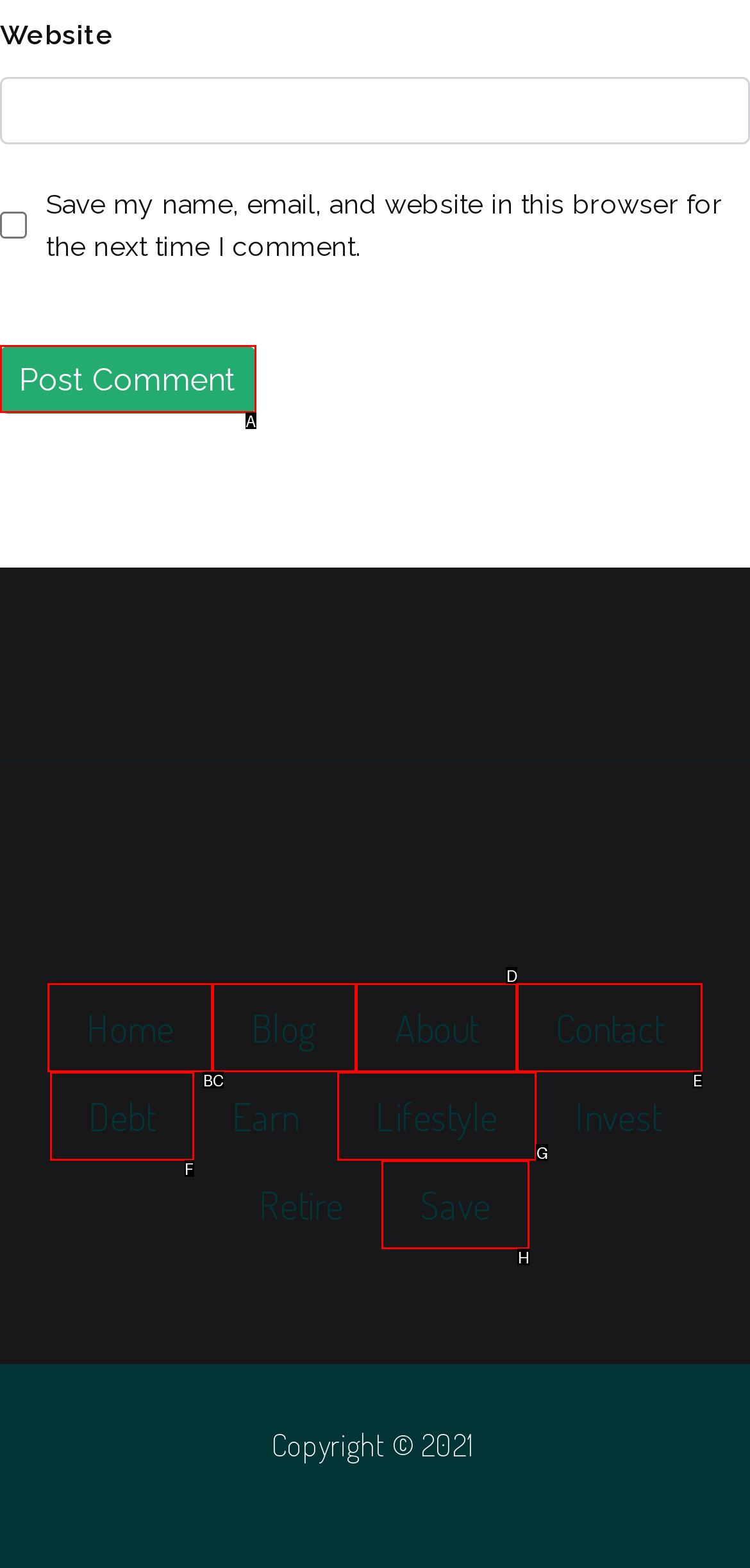Select the letter of the option that corresponds to: Debt
Provide the letter from the given options.

F